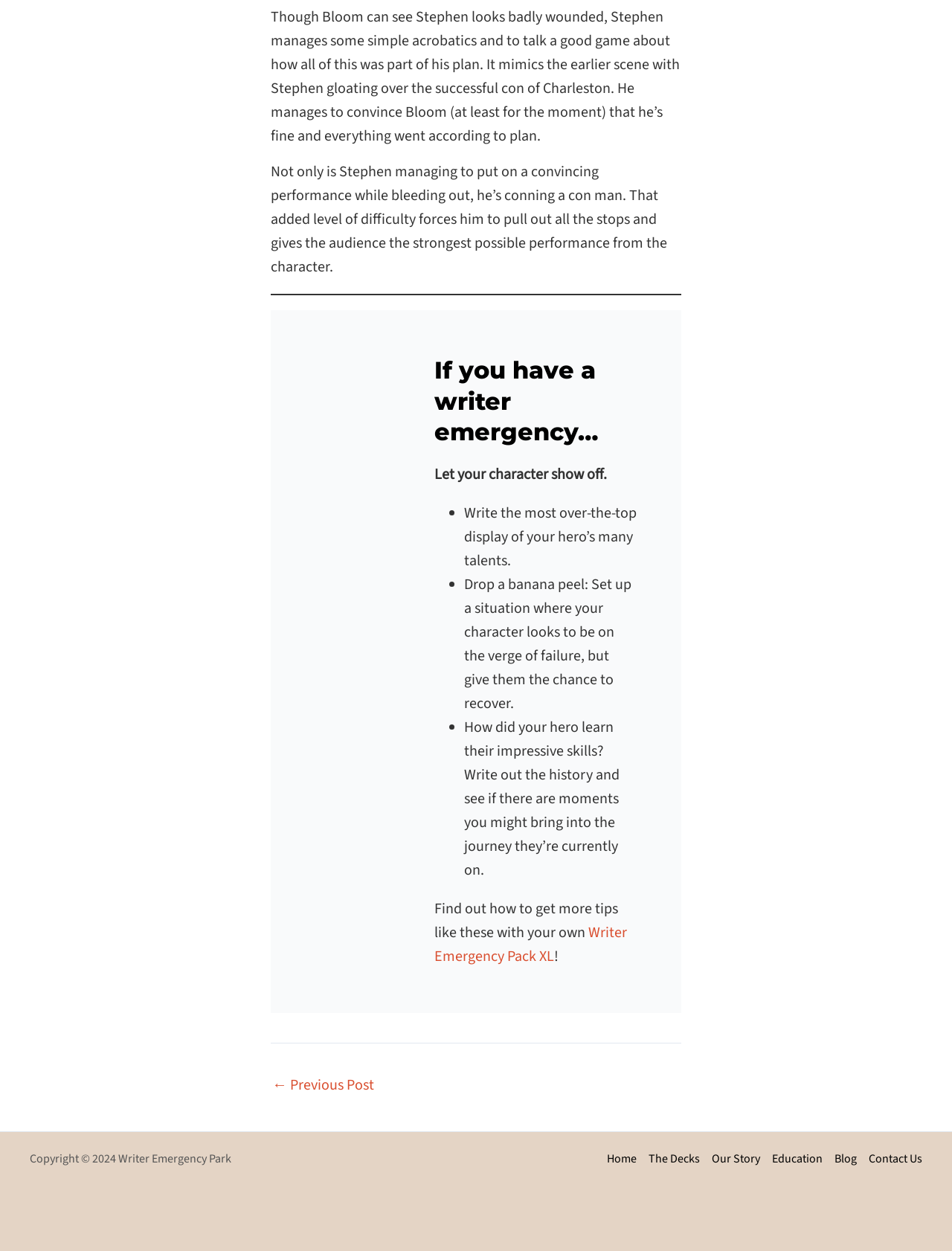Given the description of the UI element: "Writer Emergency Pack XL", predict the bounding box coordinates in the form of [left, top, right, bottom], with each value being a float between 0 and 1.

[0.456, 0.737, 0.659, 0.773]